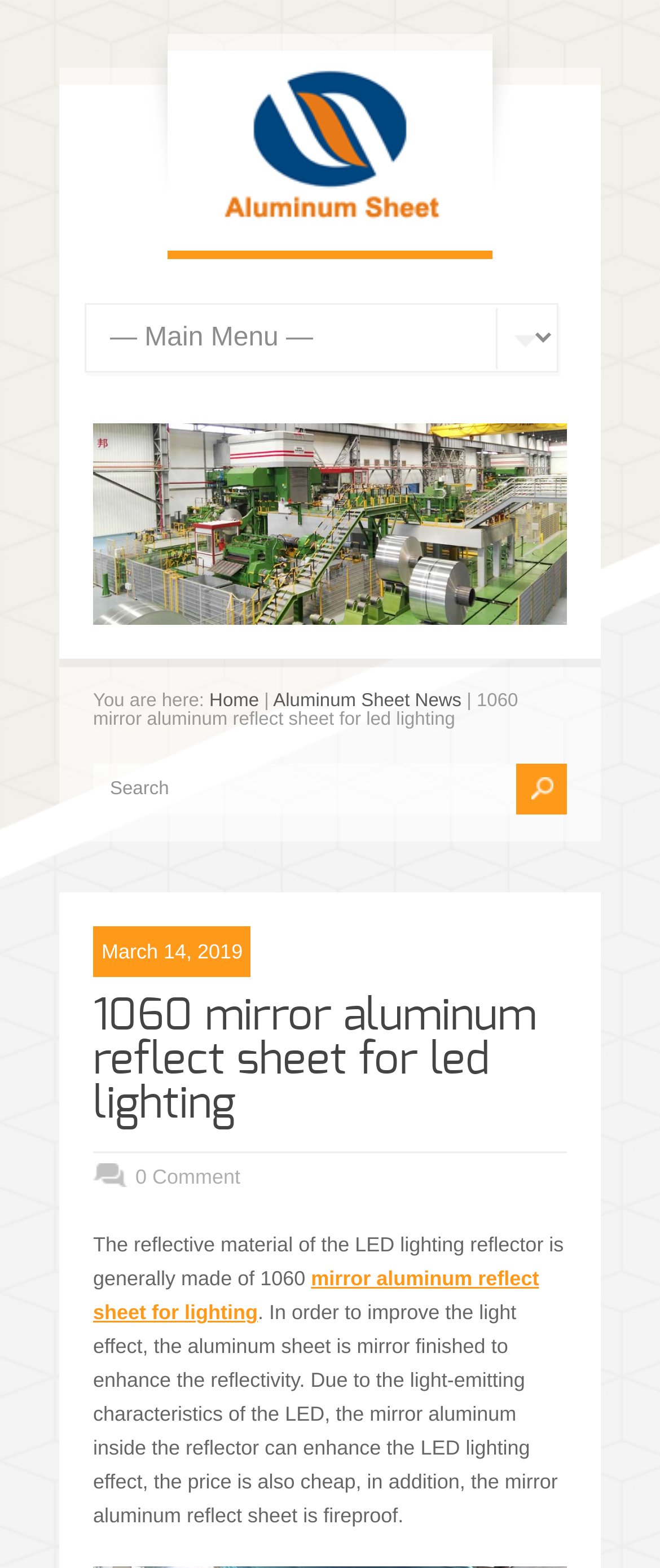Please specify the bounding box coordinates of the element that should be clicked to execute the given instruction: 'Click the 'Aluminum Sheet | HaoMei Aluminum Plate' link'. Ensure the coordinates are four float numbers between 0 and 1, expressed as [left, top, right, bottom].

[0.331, 0.131, 0.669, 0.146]